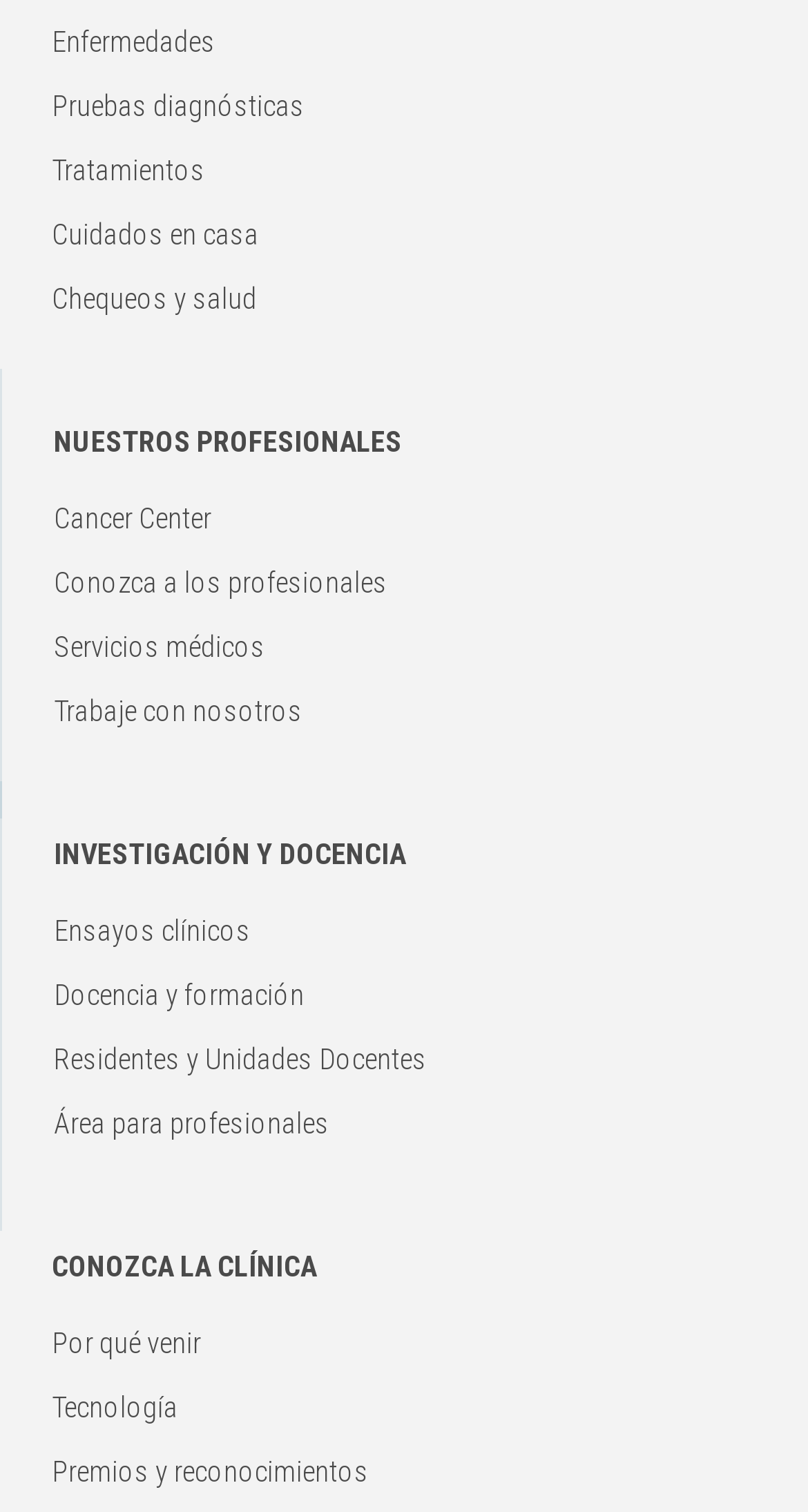Locate the bounding box coordinates of the clickable region necessary to complete the following instruction: "Click Enfermedades". Provide the coordinates in the format of four float numbers between 0 and 1, i.e., [left, top, right, bottom].

[0.064, 0.017, 0.267, 0.039]